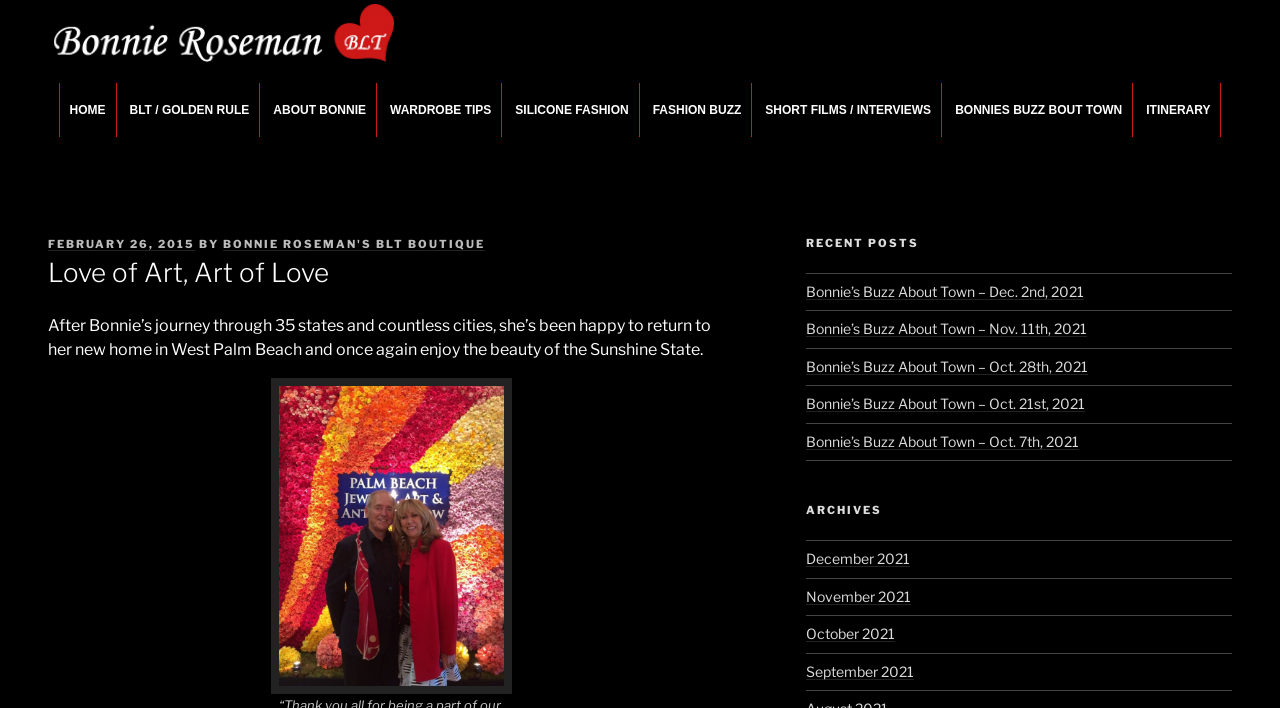How many archives are there?
Using the details shown in the screenshot, provide a comprehensive answer to the question.

I counted the number of links under the heading 'ARCHIVES' which are 'December 2021', 'November 2021', 'October 2021', and 'September 2021'.